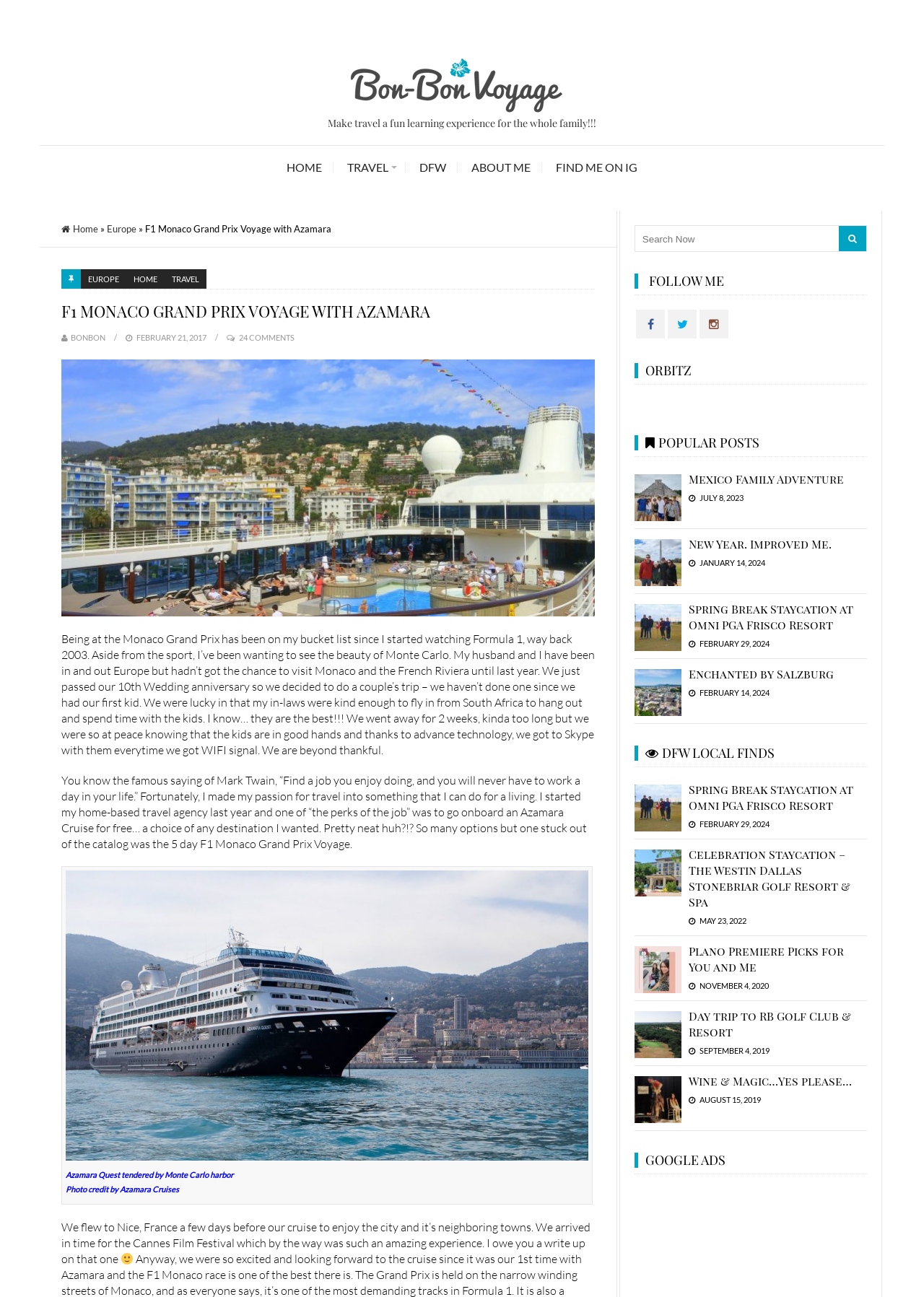What is the text of the first link on the webpage?
Answer with a single word or phrase, using the screenshot for reference.

HOME